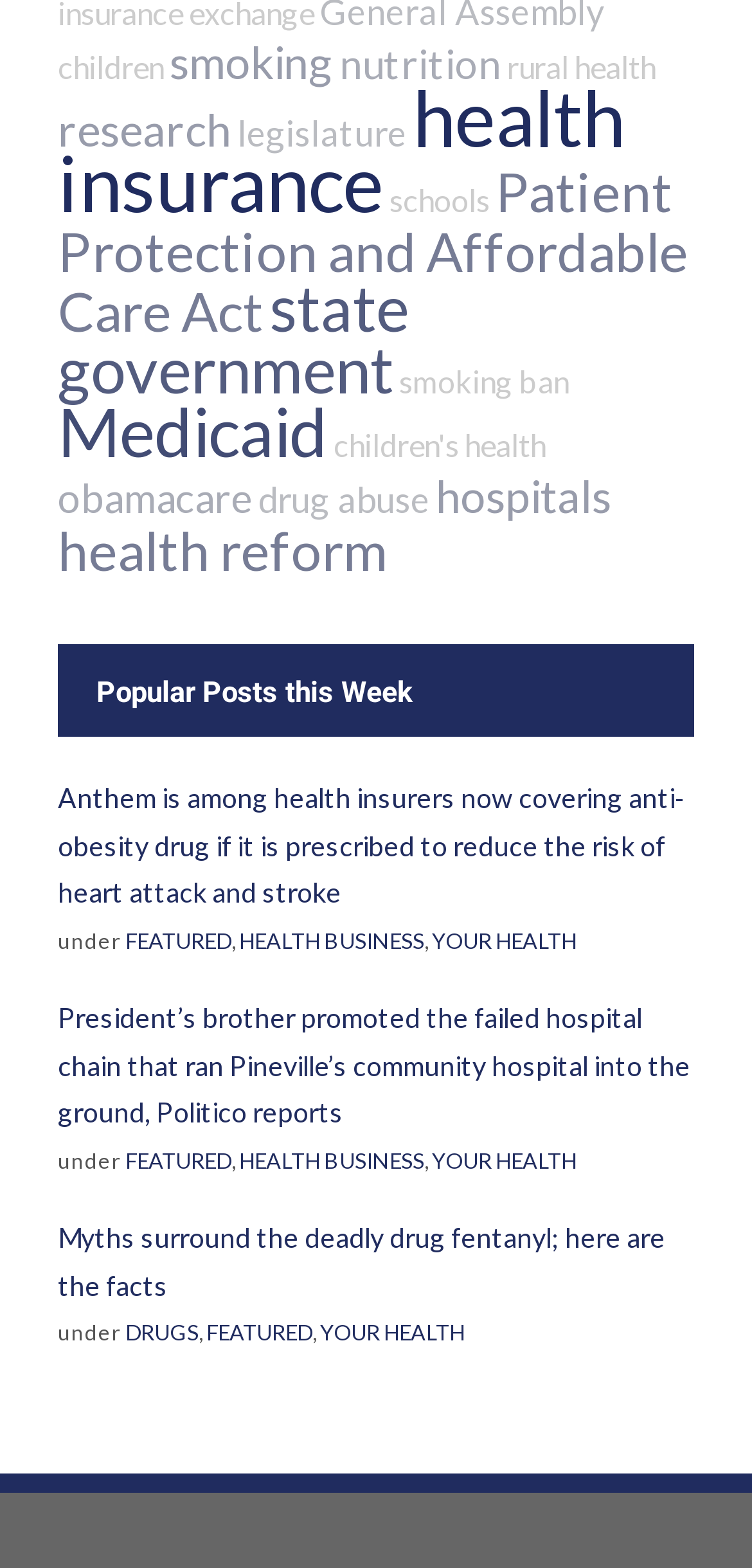Answer the question using only a single word or phrase: 
What is the topic of the first link under the 'Popular Posts this Week' section?

Anti-obesity drug